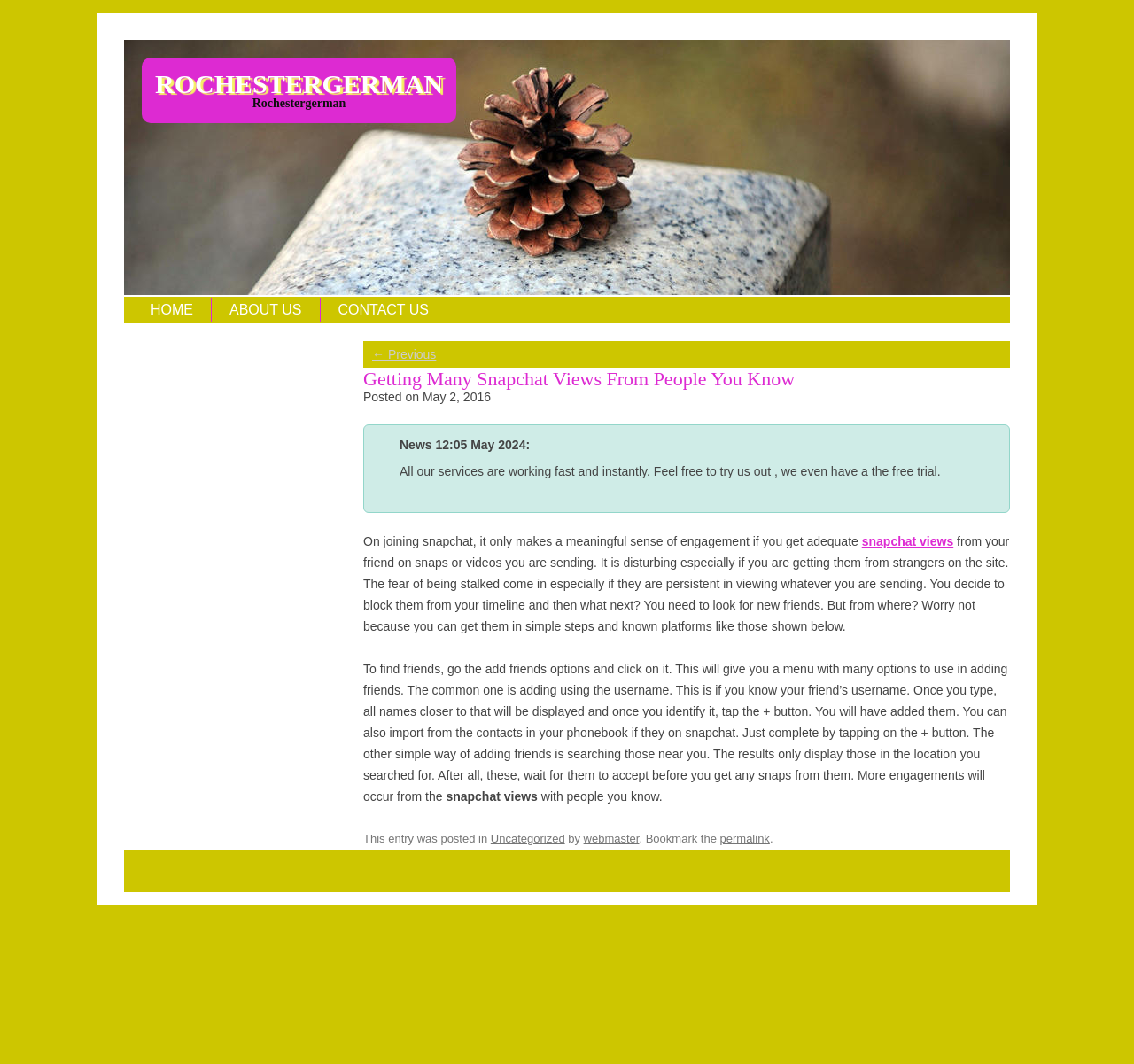Determine the coordinates of the bounding box for the clickable area needed to execute this instruction: "Click on 'addiction treatment professionals'".

None